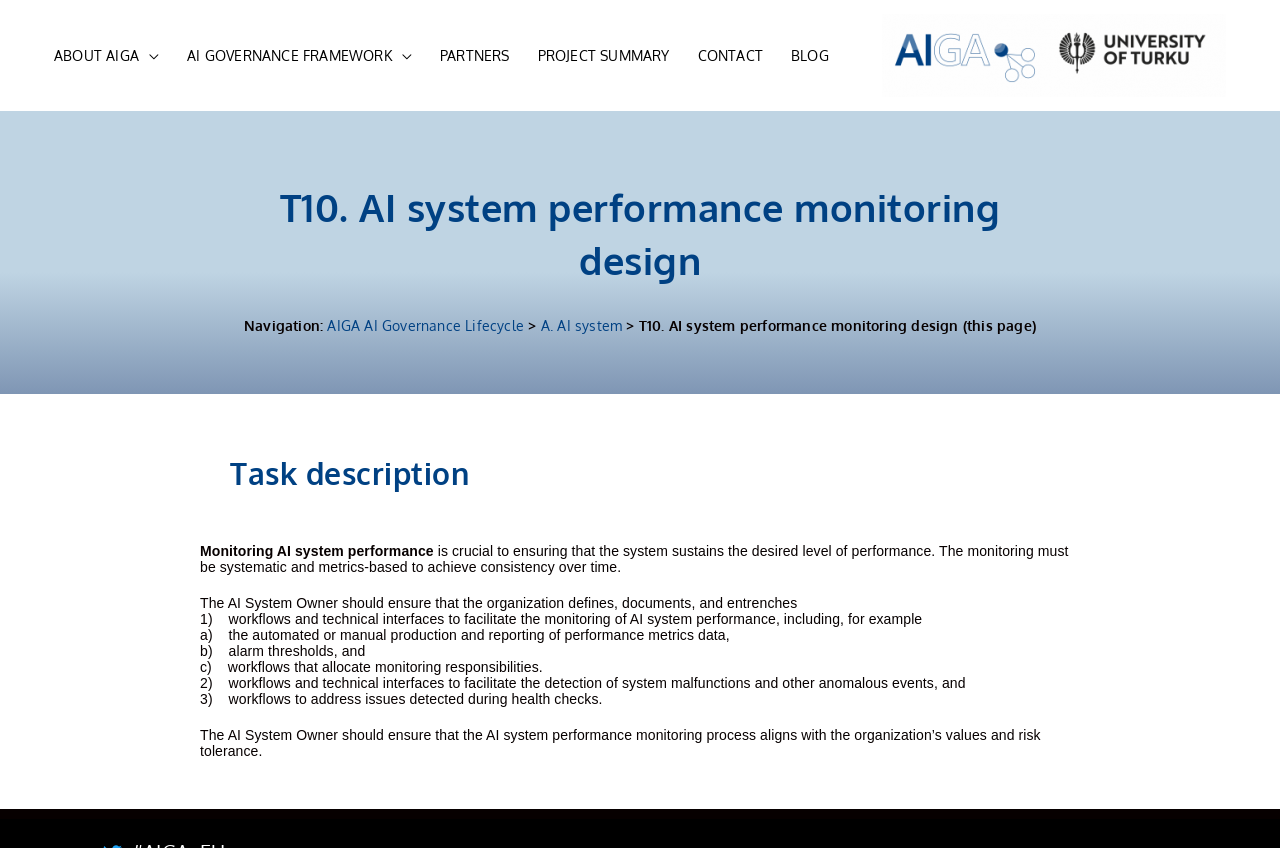Please give a concise answer to this question using a single word or phrase: 
What is the navigation path to this page?

AIGA AI Governance Lifecycle > A. AI system > T10